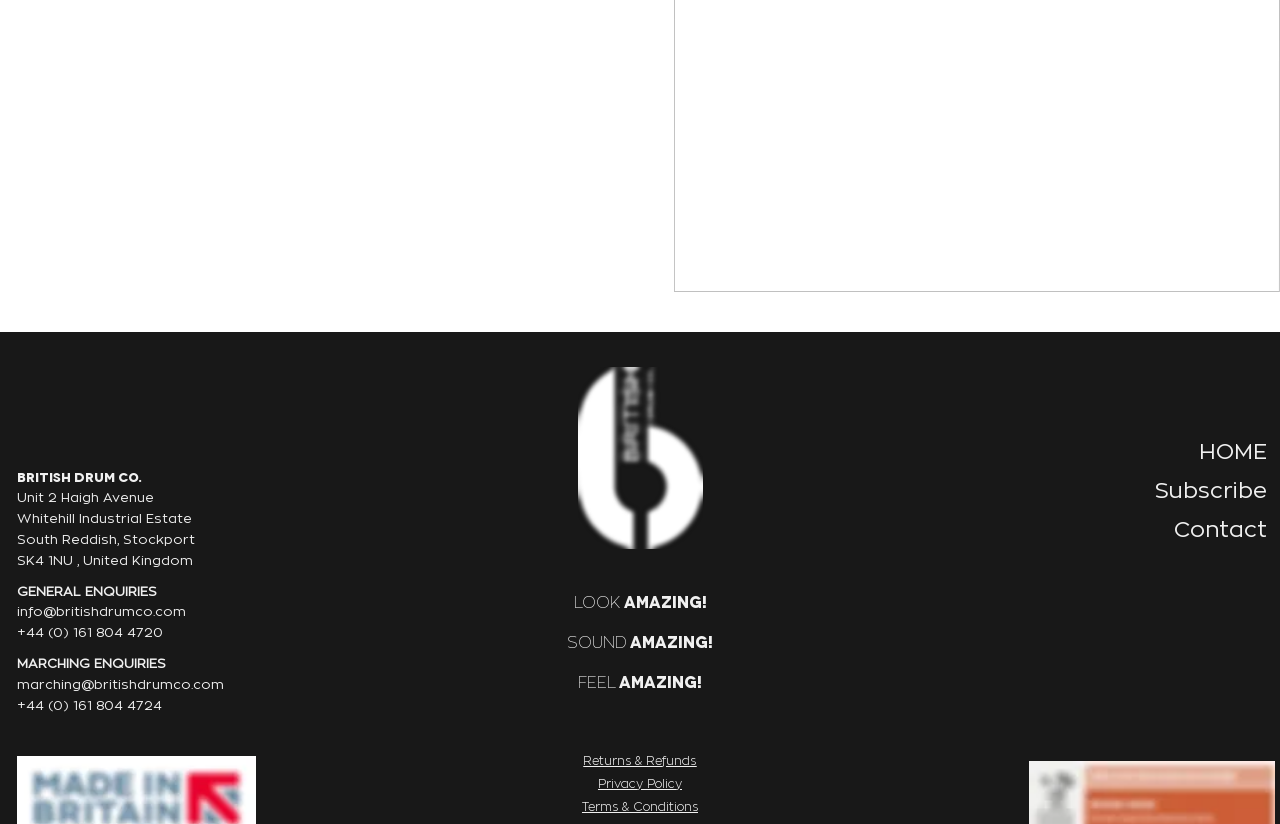Please identify the bounding box coordinates of the clickable area that will allow you to execute the instruction: "Go to HOME page".

[0.799, 0.525, 0.99, 0.572]